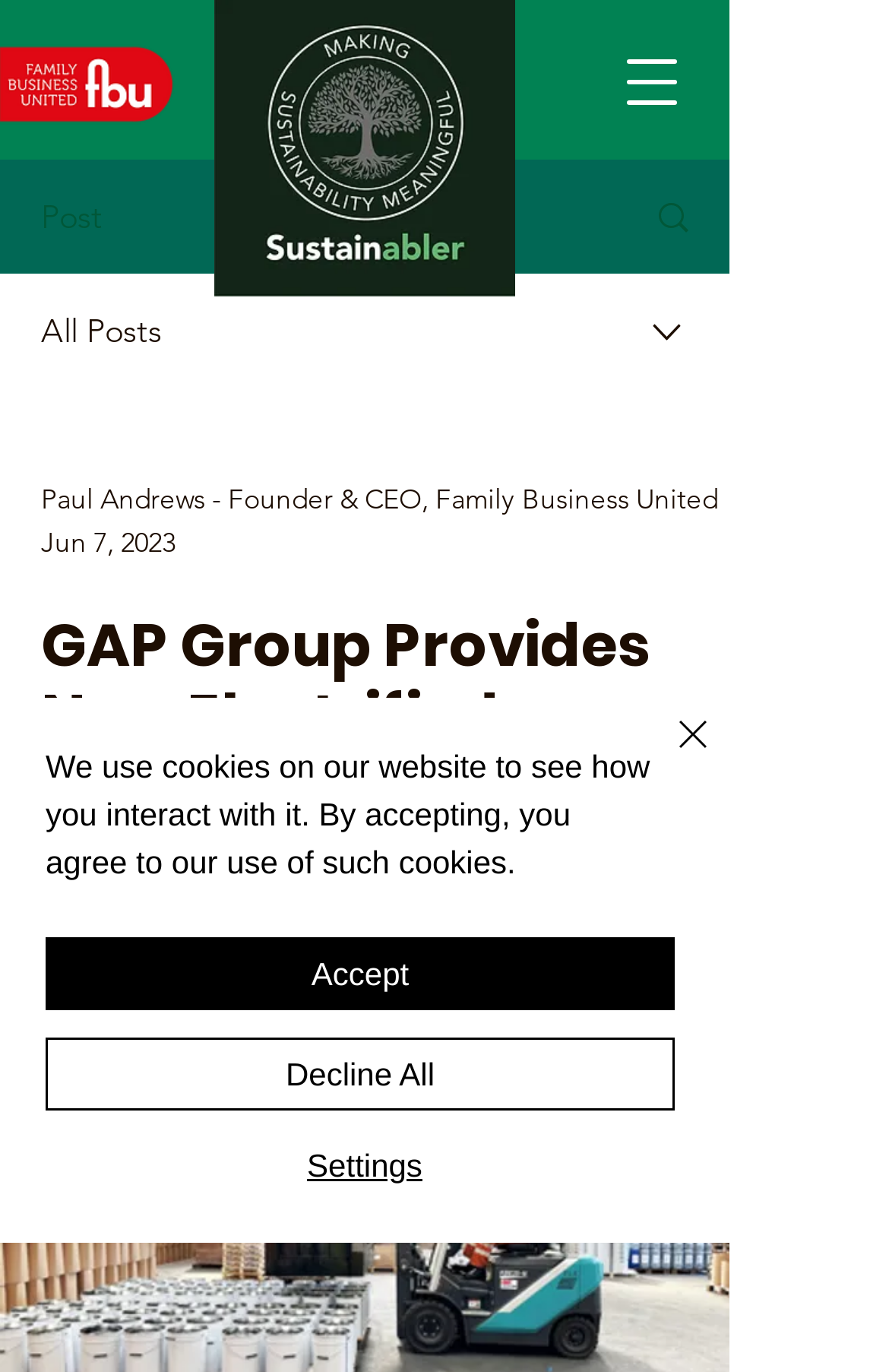Locate the bounding box of the UI element defined by this description: "Decline All". The coordinates should be given as four float numbers between 0 and 1, formatted as [left, top, right, bottom].

[0.051, 0.756, 0.759, 0.809]